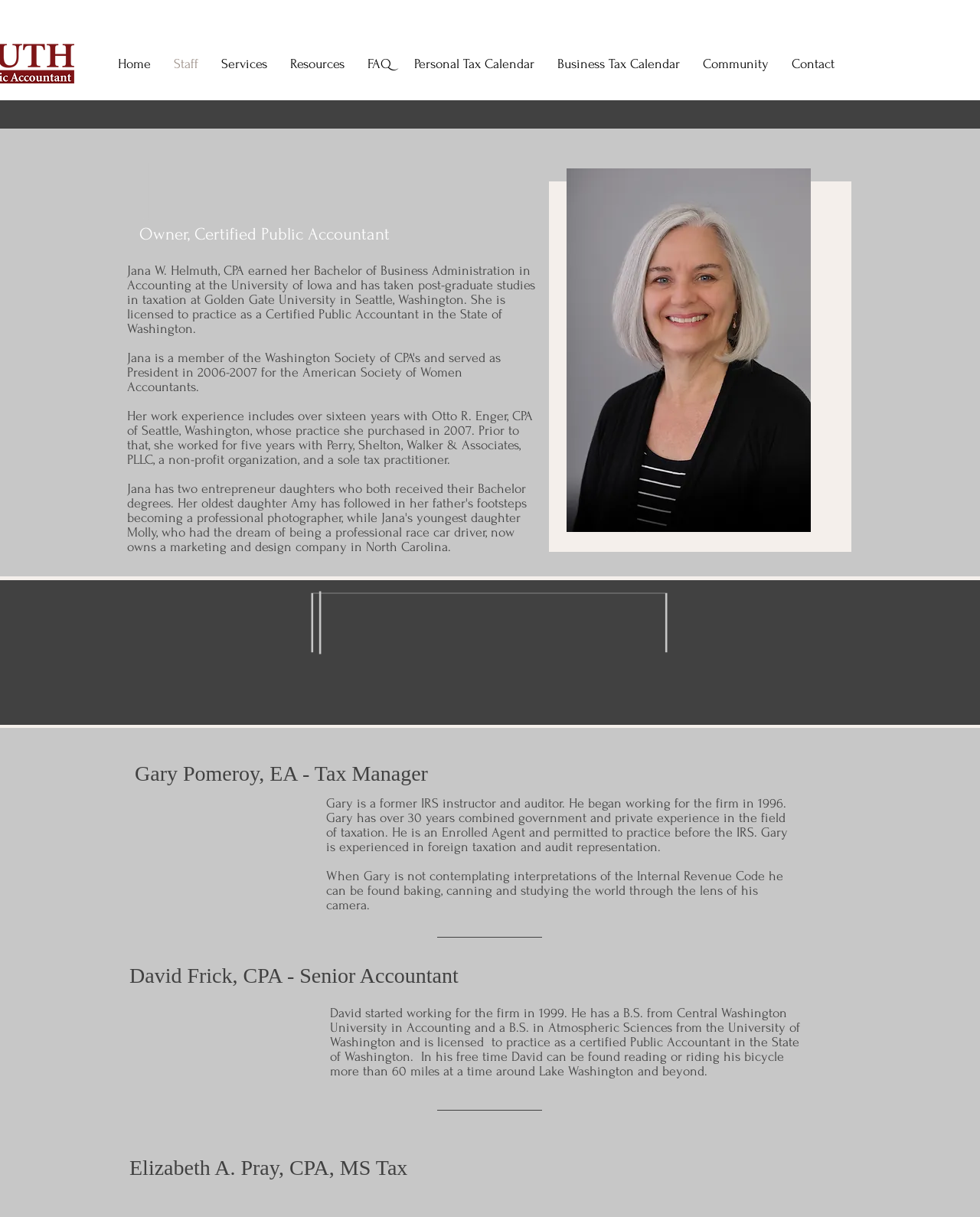Using details from the image, please answer the following question comprehensively:
What is David Frick's hobby?

Based on the webpage, David Frick's hobby is mentioned as riding his bicycle more than 60 miles at a time around Lake Washington and beyond, as stated in his bio.